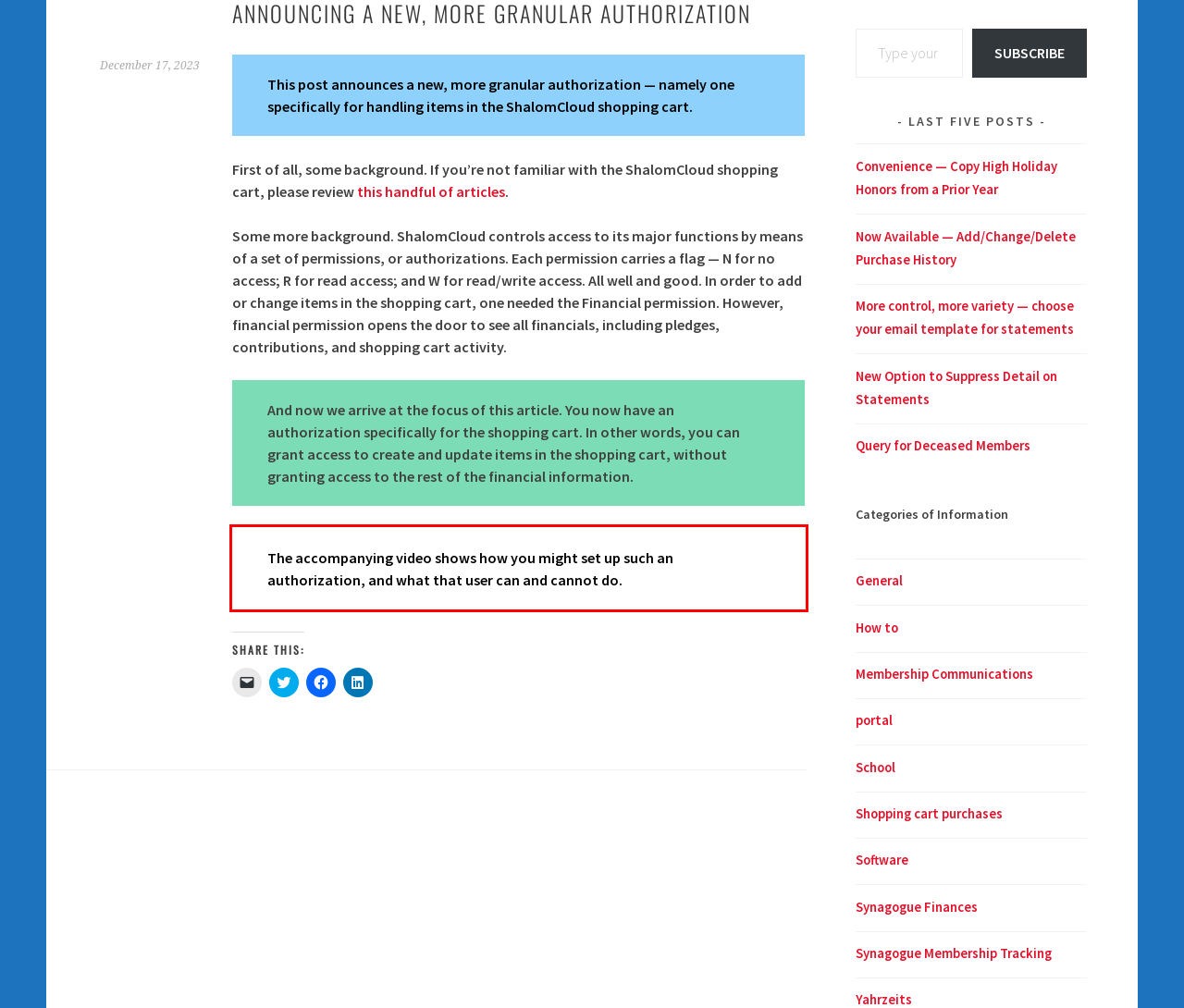You have a screenshot of a webpage with a red bounding box. Use OCR to generate the text contained within this red rectangle.

The accompanying video shows how you might set up such an authorization, and what that user can and cannot do.